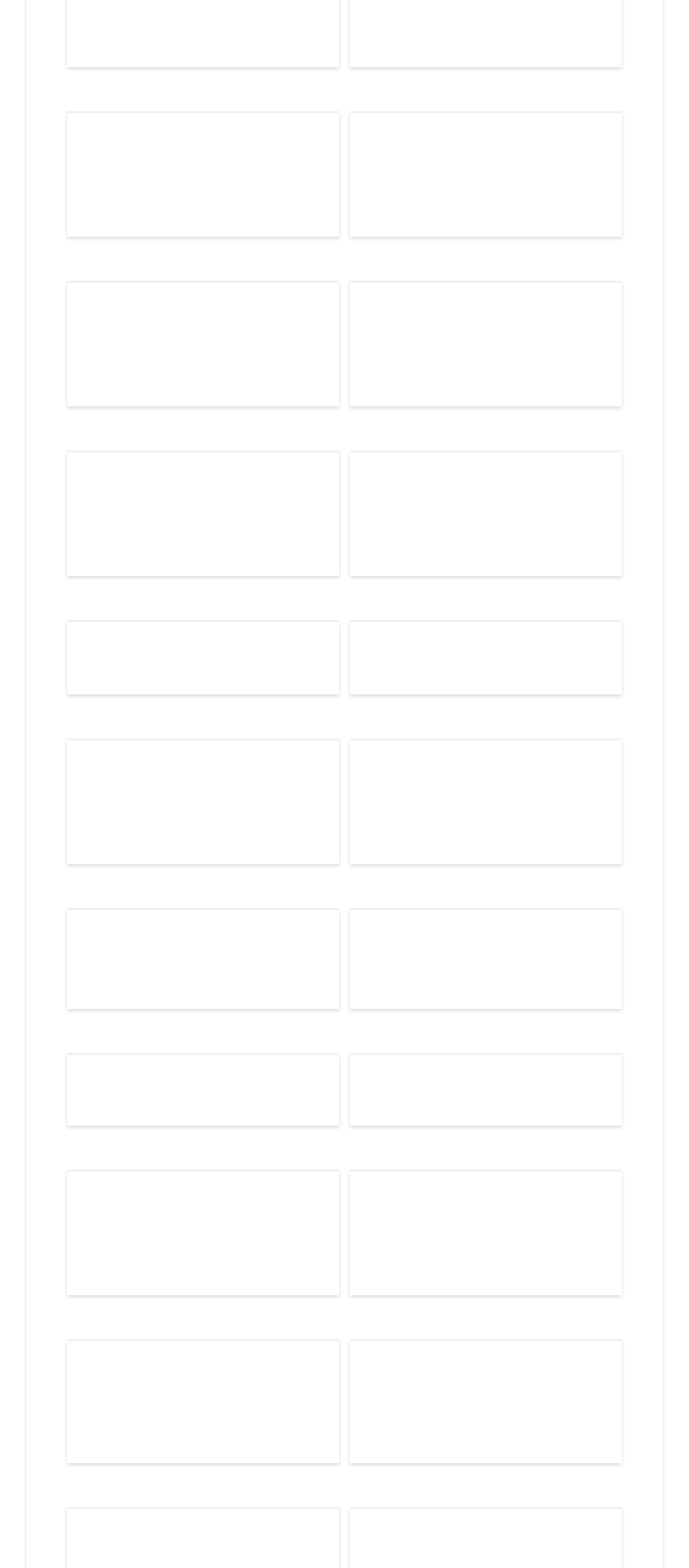Please find the bounding box coordinates of the clickable region needed to complete the following instruction: "Get Alloy Apparel Discount Code". The bounding box coordinates must consist of four float numbers between 0 and 1, i.e., [left, top, right, bottom].

[0.098, 0.179, 0.492, 0.259]